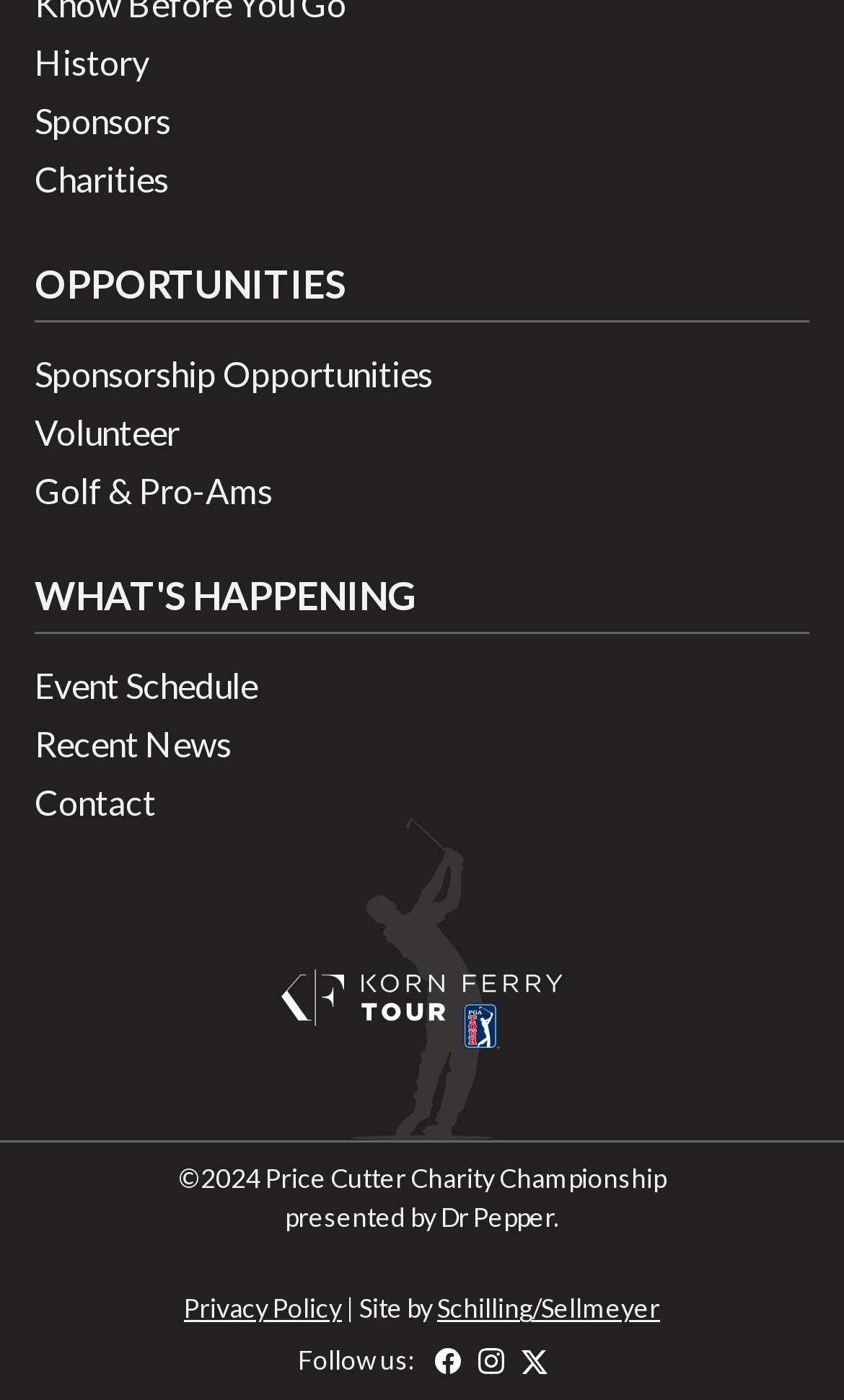Locate the bounding box coordinates of the clickable area needed to fulfill the instruction: "Follow on Facebook".

[0.514, 0.954, 0.545, 0.984]